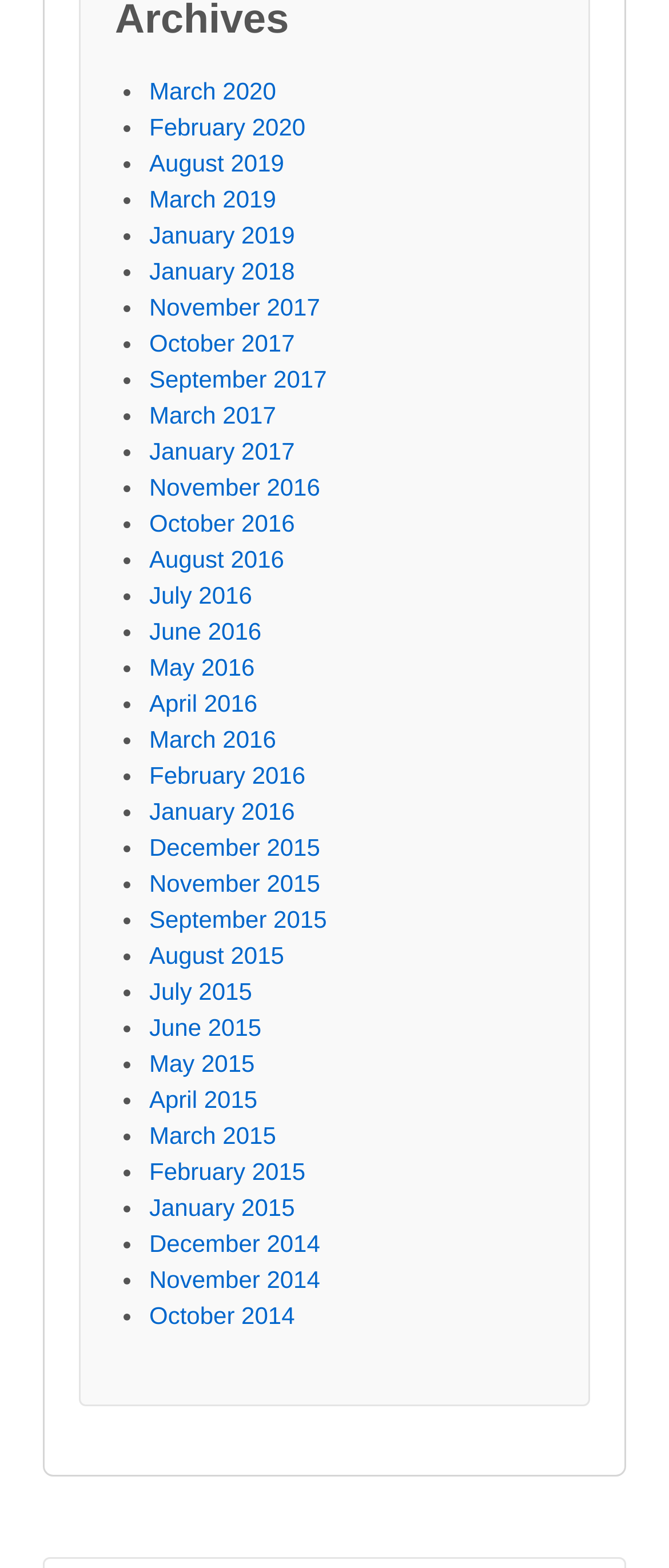Find the bounding box coordinates of the clickable region needed to perform the following instruction: "Browse archives from January 2019". The coordinates should be provided as four float numbers between 0 and 1, i.e., [left, top, right, bottom].

[0.223, 0.141, 0.441, 0.159]